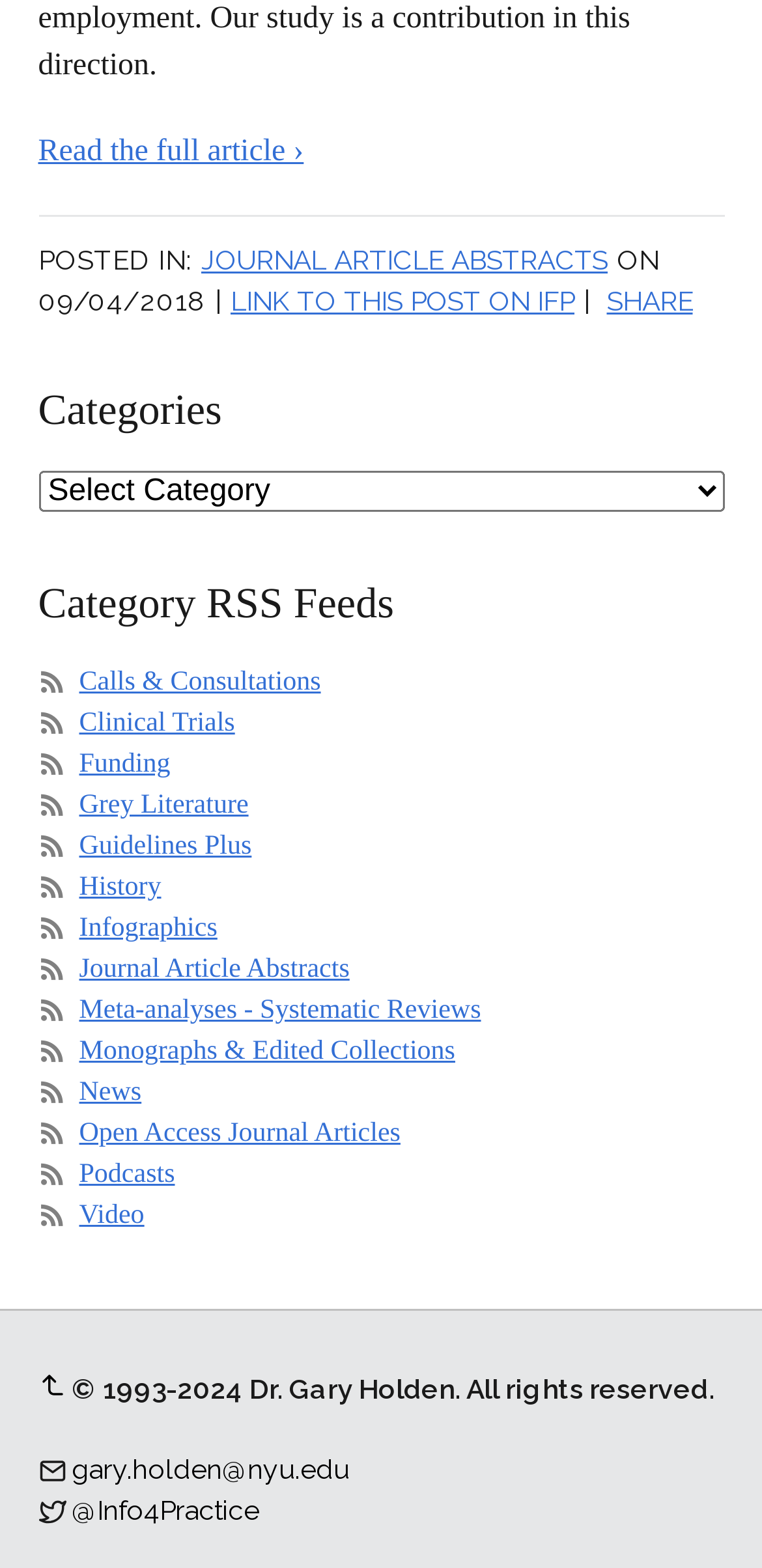Look at the image and answer the question in detail:
How many categories are listed in the Primary Sidebar?

The Primary Sidebar section of the webpage lists various categories, including Calls & Consultations, Clinical Trials, Funding, and others. By counting the number of links in this section, we can determine that there are 15 categories listed.